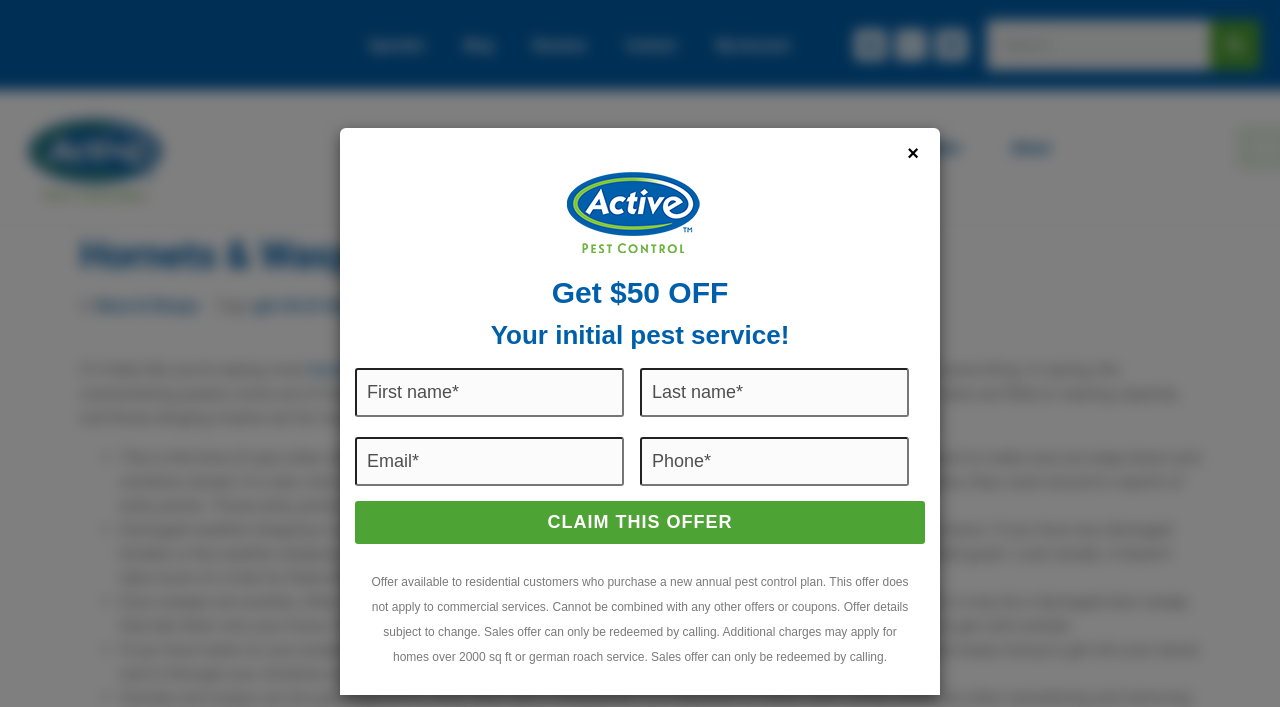Please specify the bounding box coordinates of the clickable section necessary to execute the following command: "Get 50 OFF Your Initial Service!".

[0.126, 0.045, 0.329, 0.078]